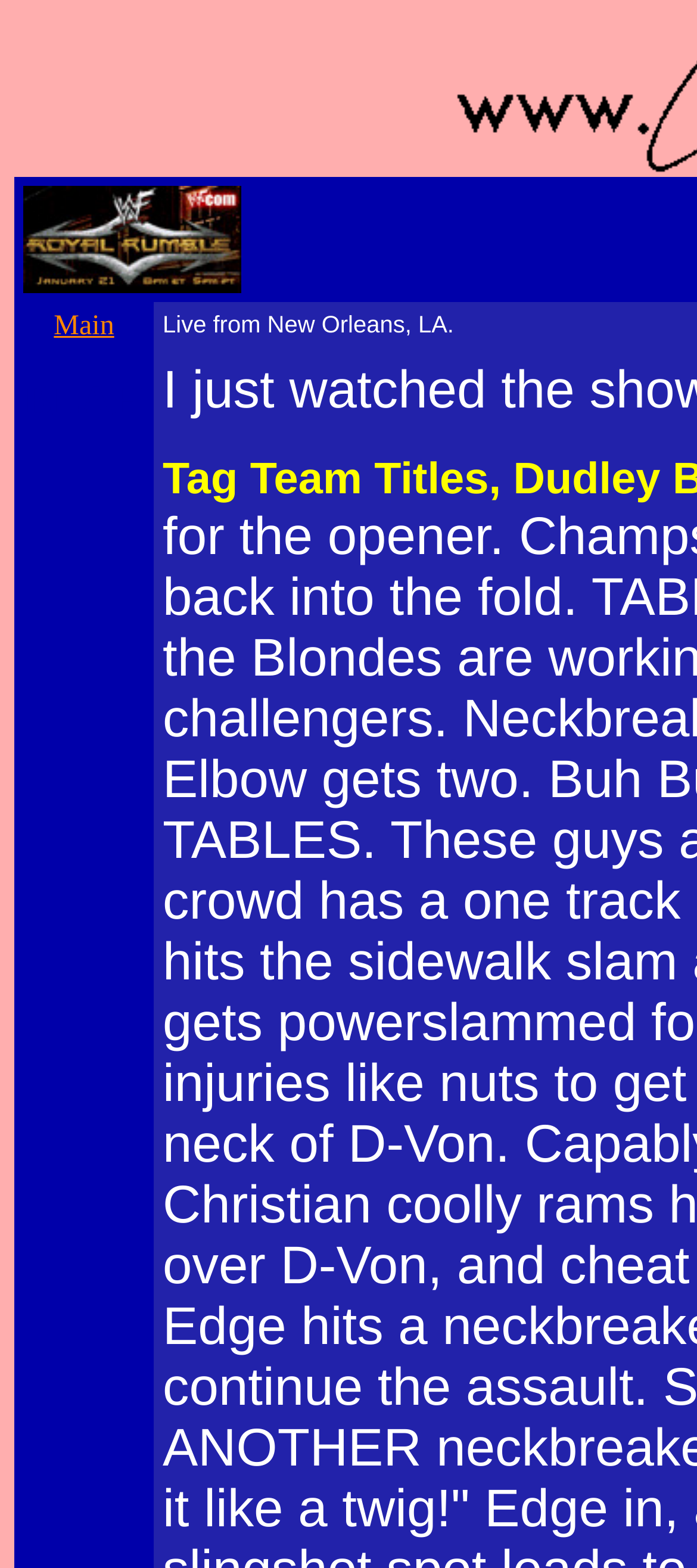Identify the bounding box coordinates for the UI element mentioned here: "Main". Provide the coordinates as four float values between 0 and 1, i.e., [left, top, right, bottom].

[0.077, 0.198, 0.164, 0.218]